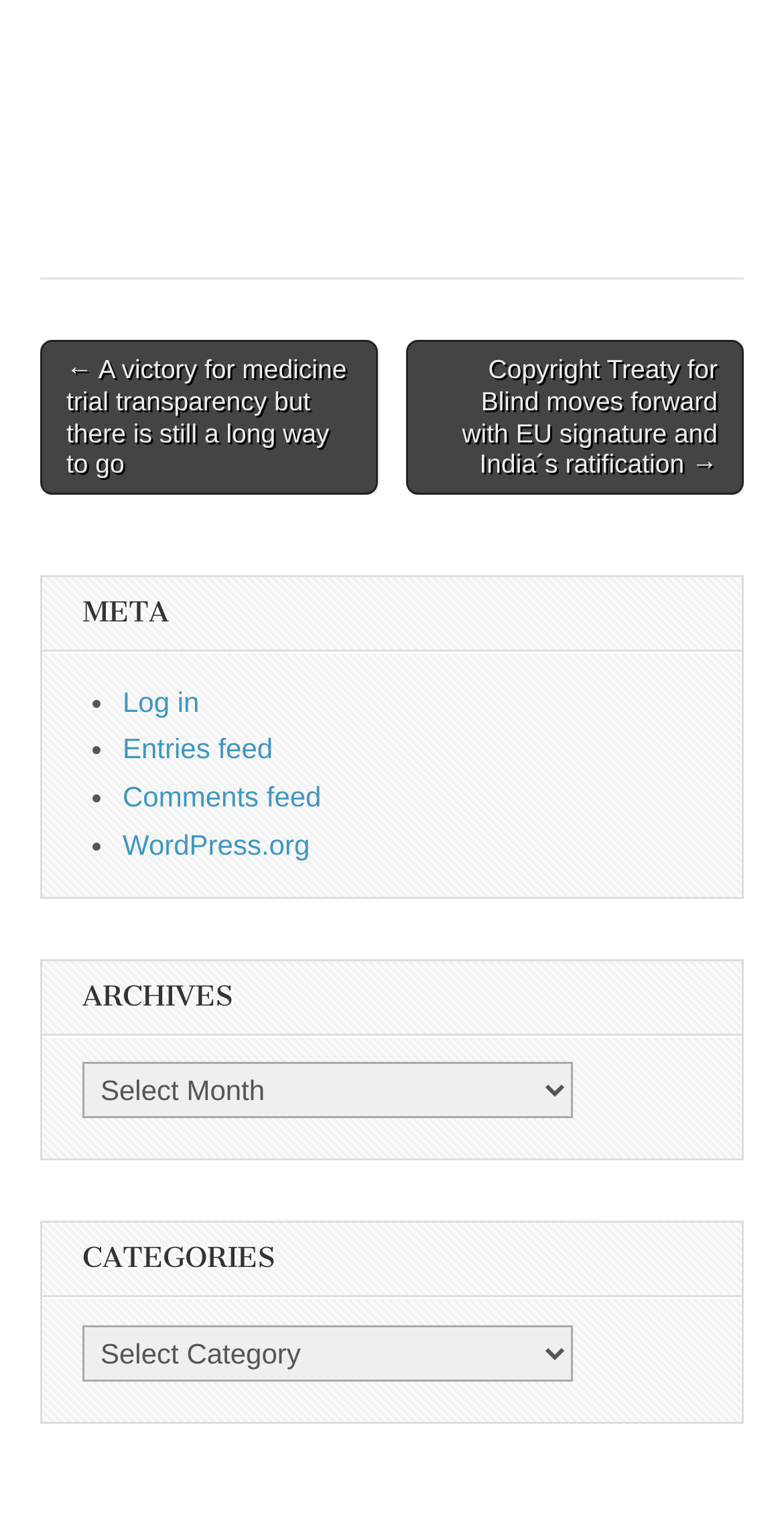Determine the bounding box coordinates of the UI element described below. Use the format (top-left x, top-left y, bottom-right x, bottom-right y) with floating point numbers between 0 and 1: Entries feed

[0.156, 0.484, 0.348, 0.505]